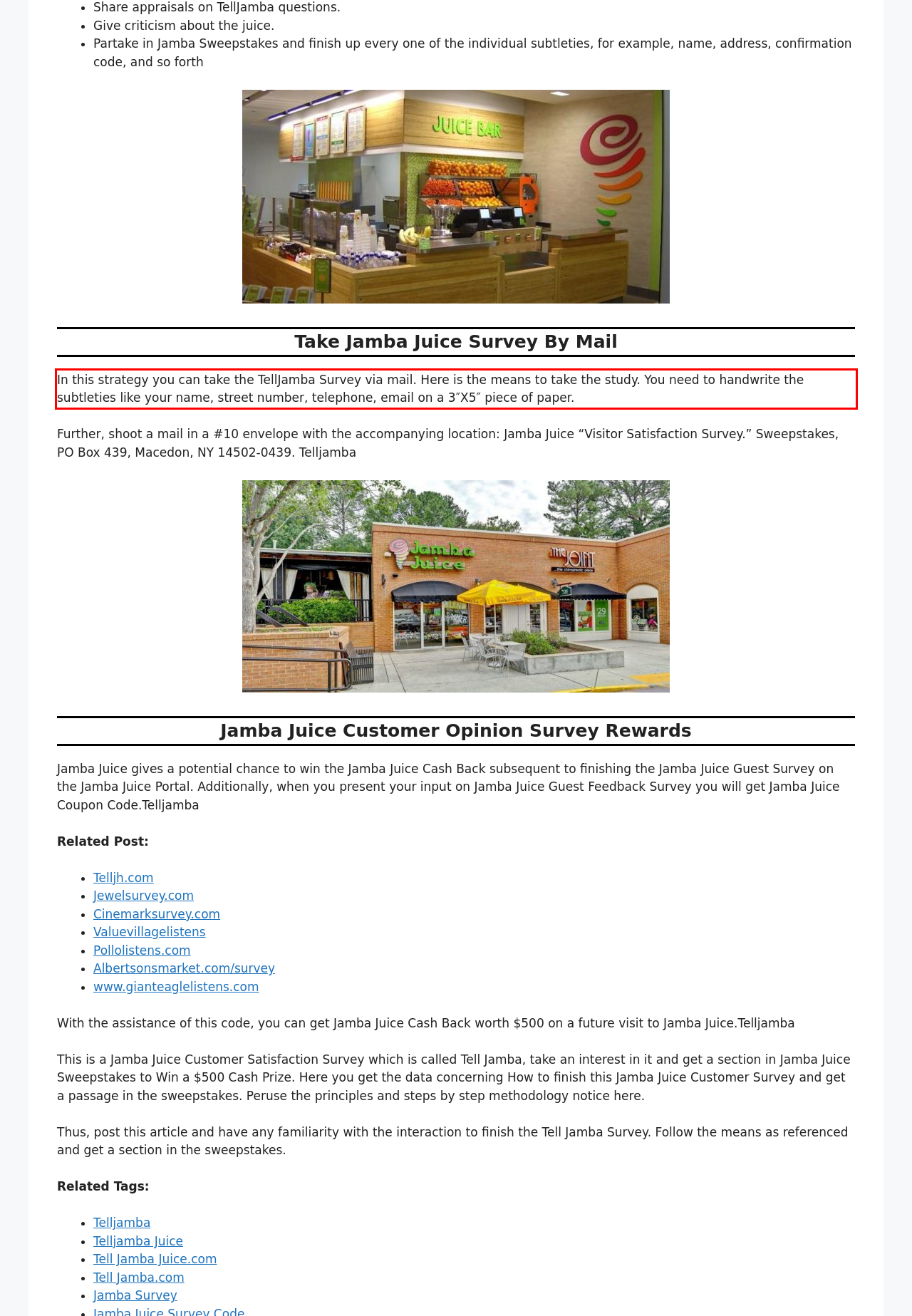Using the provided webpage screenshot, identify and read the text within the red rectangle bounding box.

In this strategy you can take the TellJamba Survey via mail. Here is the means to take the study. You need to handwrite the subtleties like your name, street number, telephone, email on a 3″X5″ piece of paper.